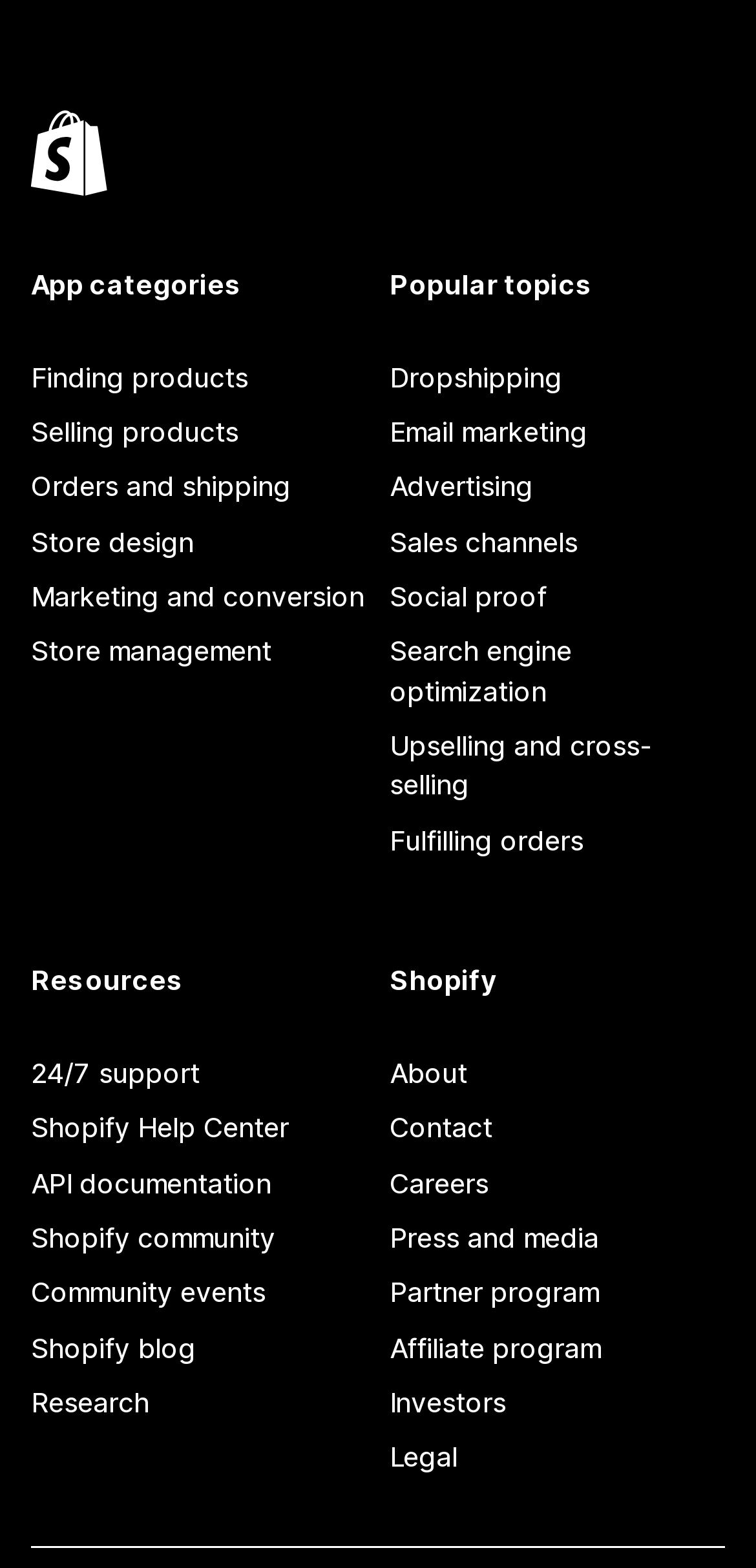Provide a one-word or short-phrase answer to the question:
What is the purpose of the 'Resources' section?

Provide additional resources